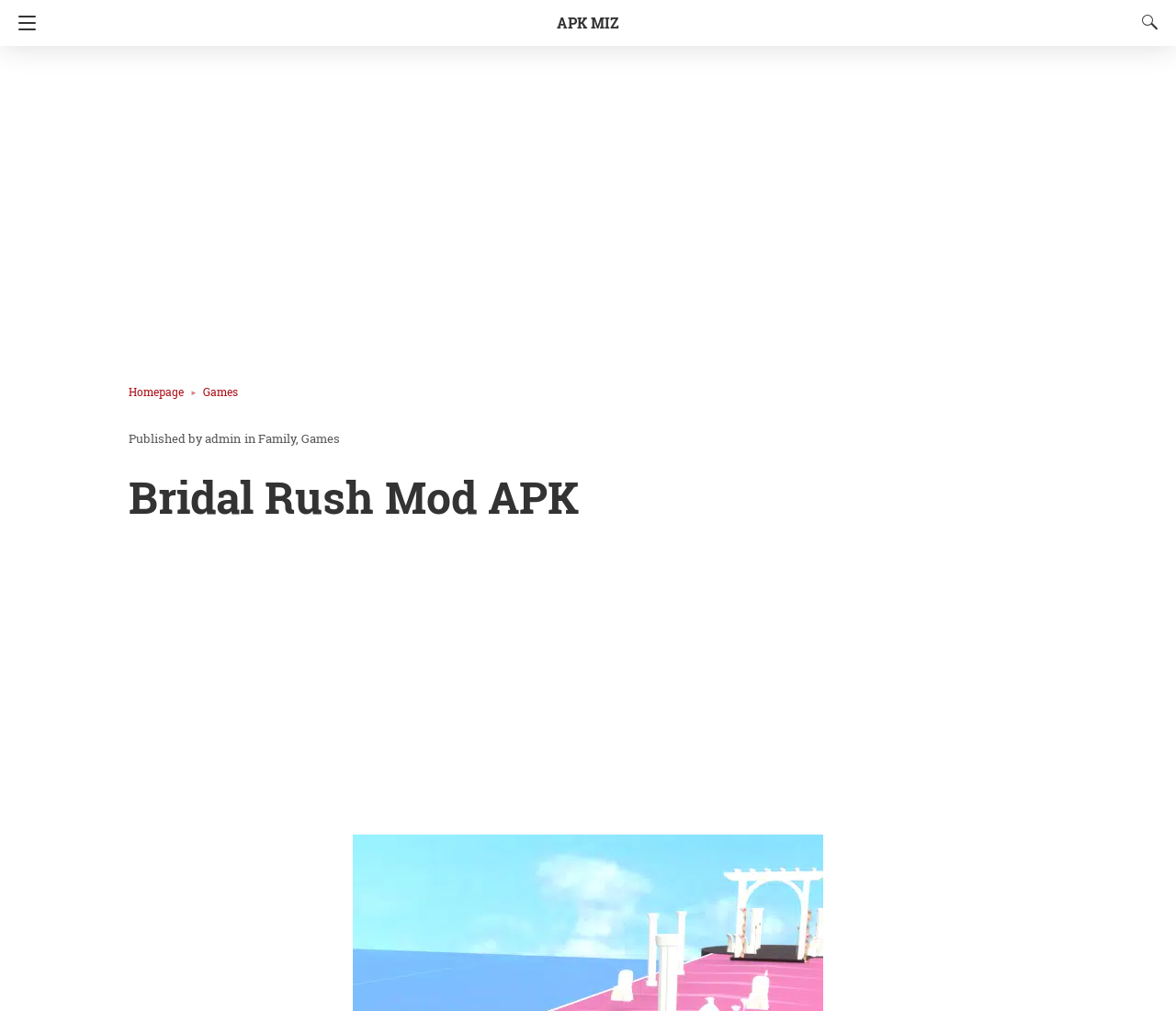Pinpoint the bounding box coordinates of the clickable area necessary to execute the following instruction: "View Games". The coordinates should be given as four float numbers between 0 and 1, namely [left, top, right, bottom].

[0.256, 0.425, 0.289, 0.442]